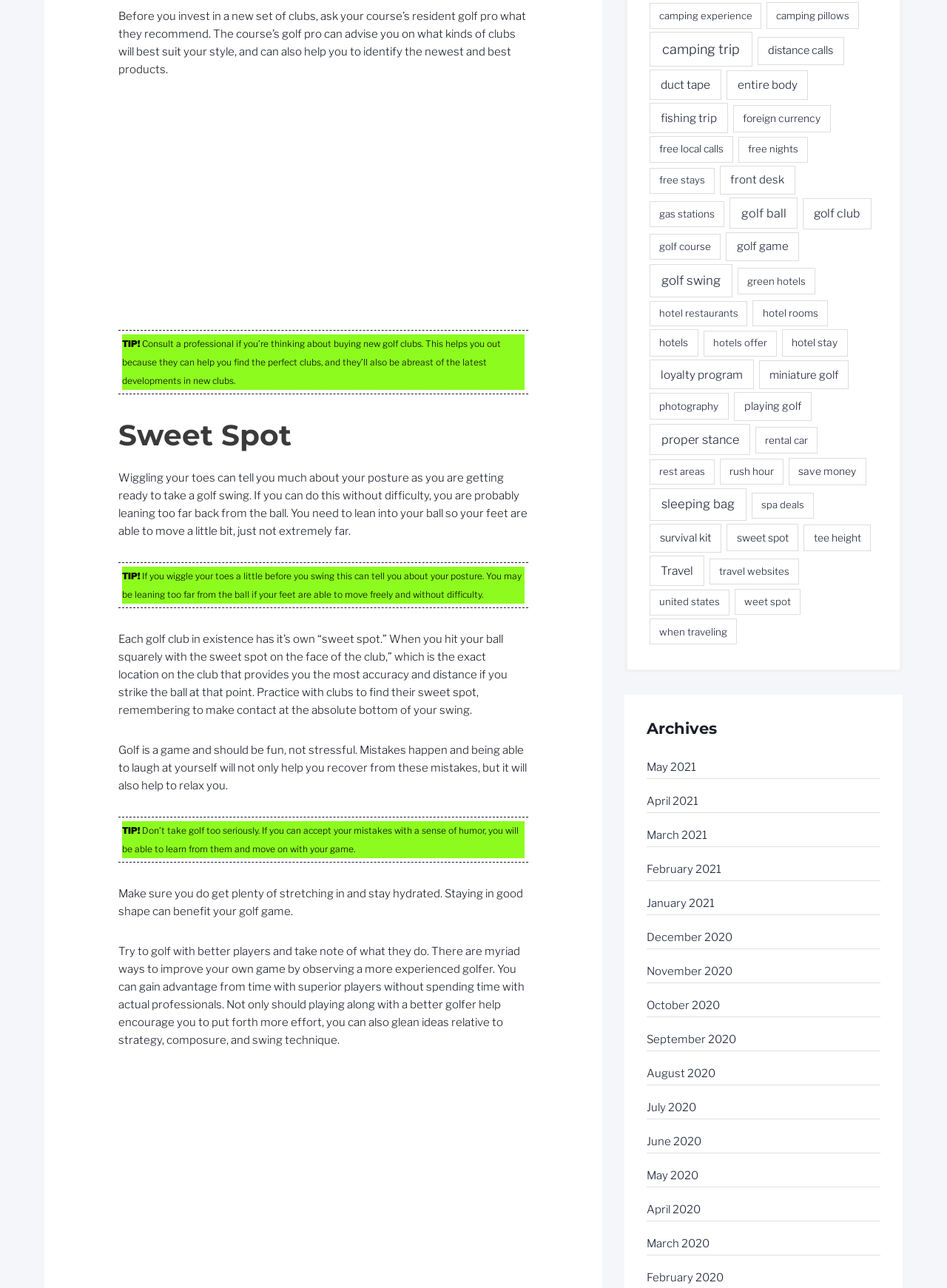Highlight the bounding box of the UI element that corresponds to this description: "Payne, Storbacka, & Frow, 2008".

None